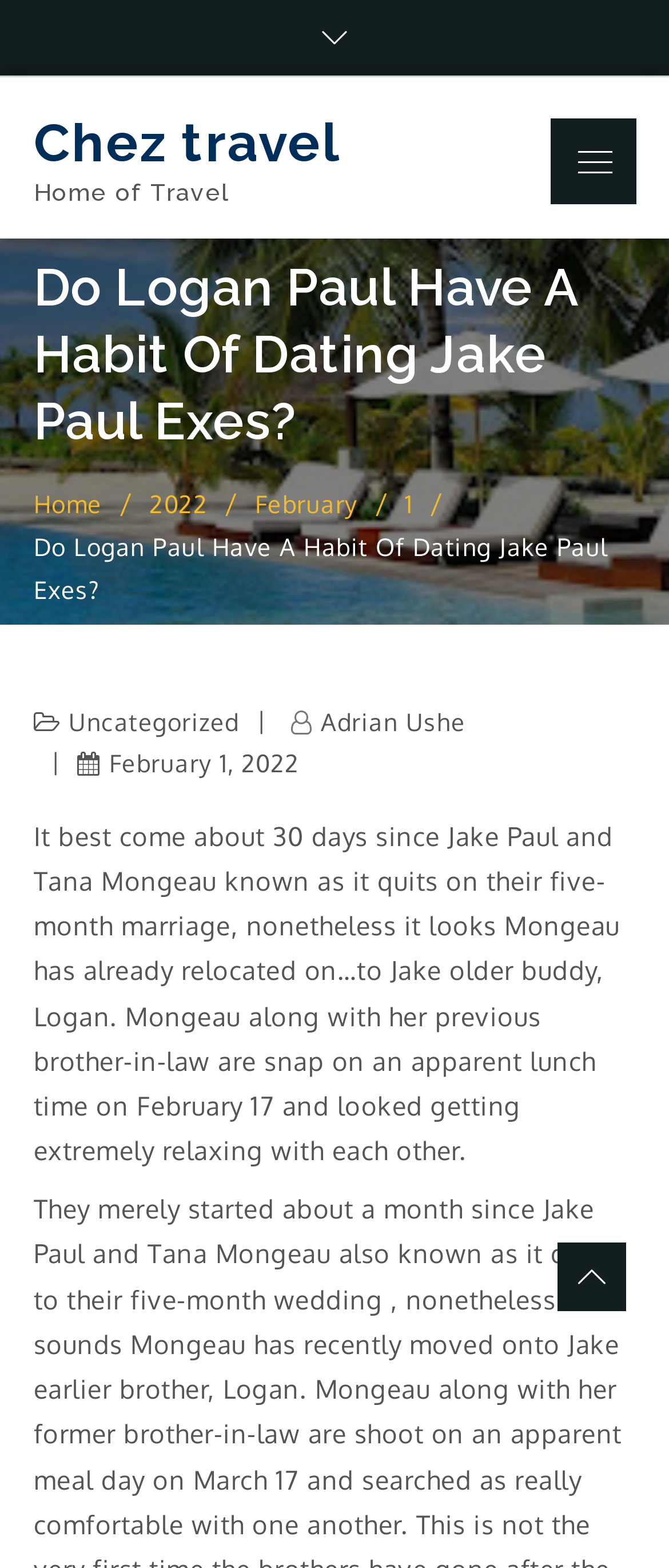Highlight the bounding box of the UI element that corresponds to this description: "Adrian Ushe".

[0.435, 0.451, 0.696, 0.47]